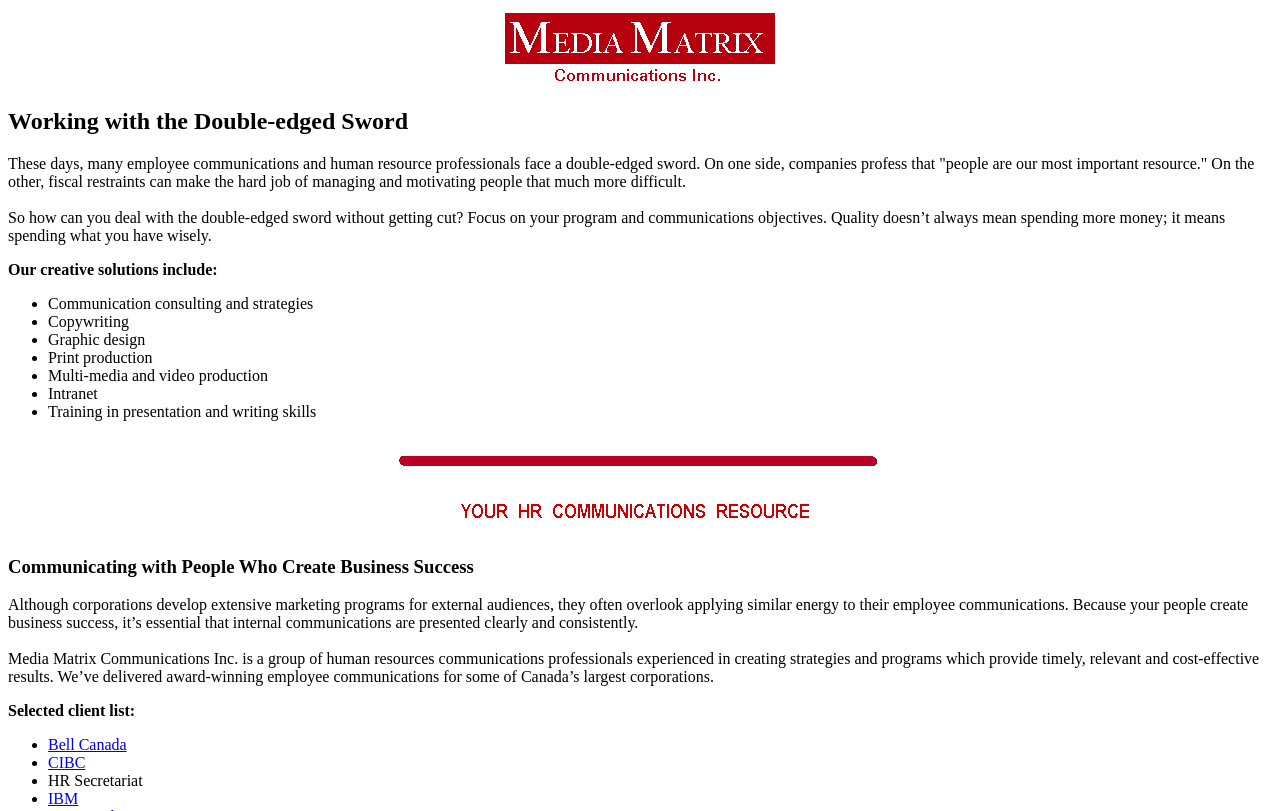Answer in one word or a short phrase: 
What companies has Media Matrix worked with?

Bell Canada, CIBC, IBM, etc.